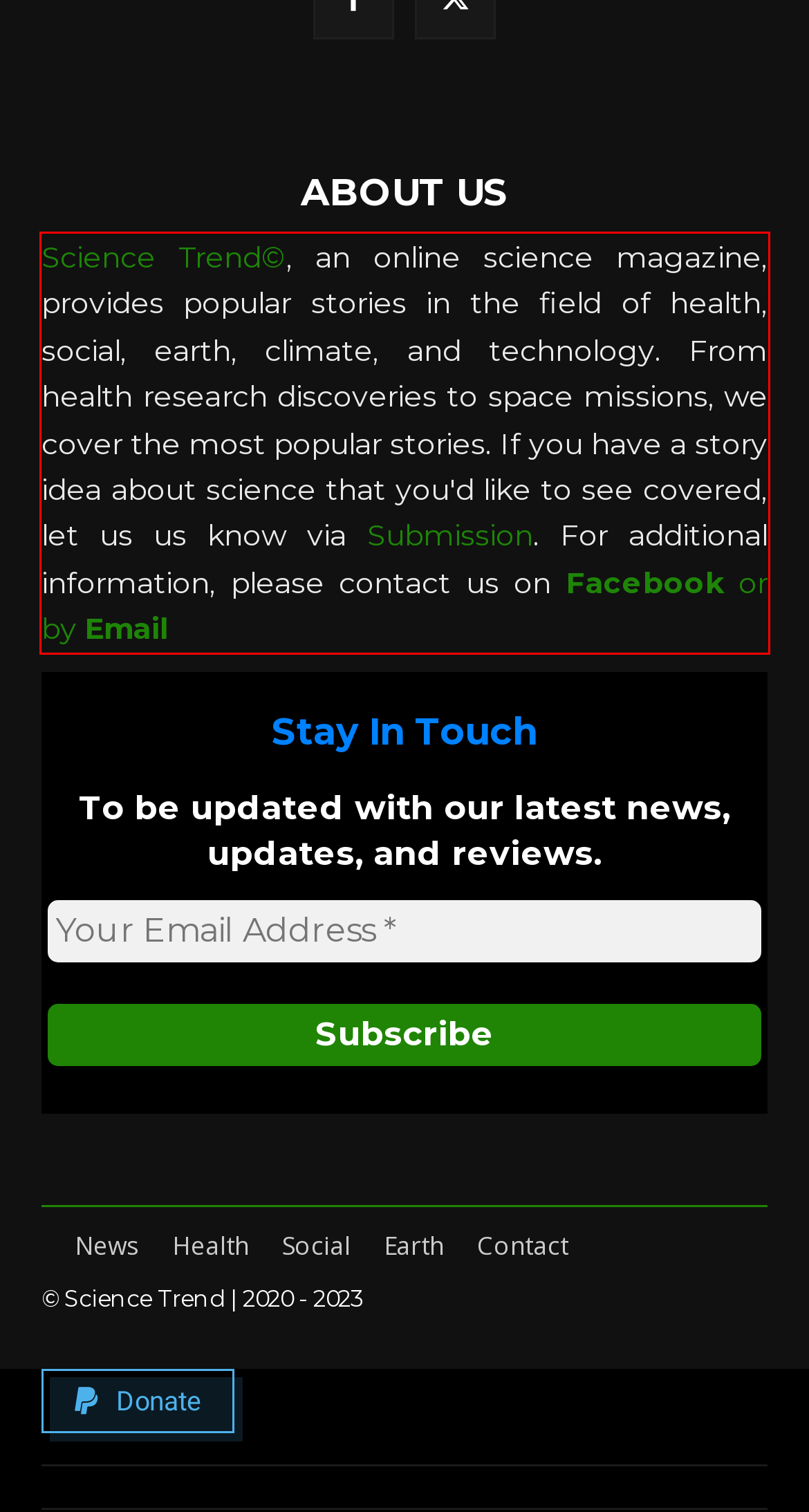You are given a screenshot of a webpage with a UI element highlighted by a red bounding box. Please perform OCR on the text content within this red bounding box.

Science Trend©, an online science magazine, provides popular stories in the field of health, social, earth, climate, and technology. From health research discoveries to space missions, we cover the most popular stories. If you have a story idea about science that you'd like to see covered, let us us know via Submission. For additional information, please contact us on Facebook or by Email